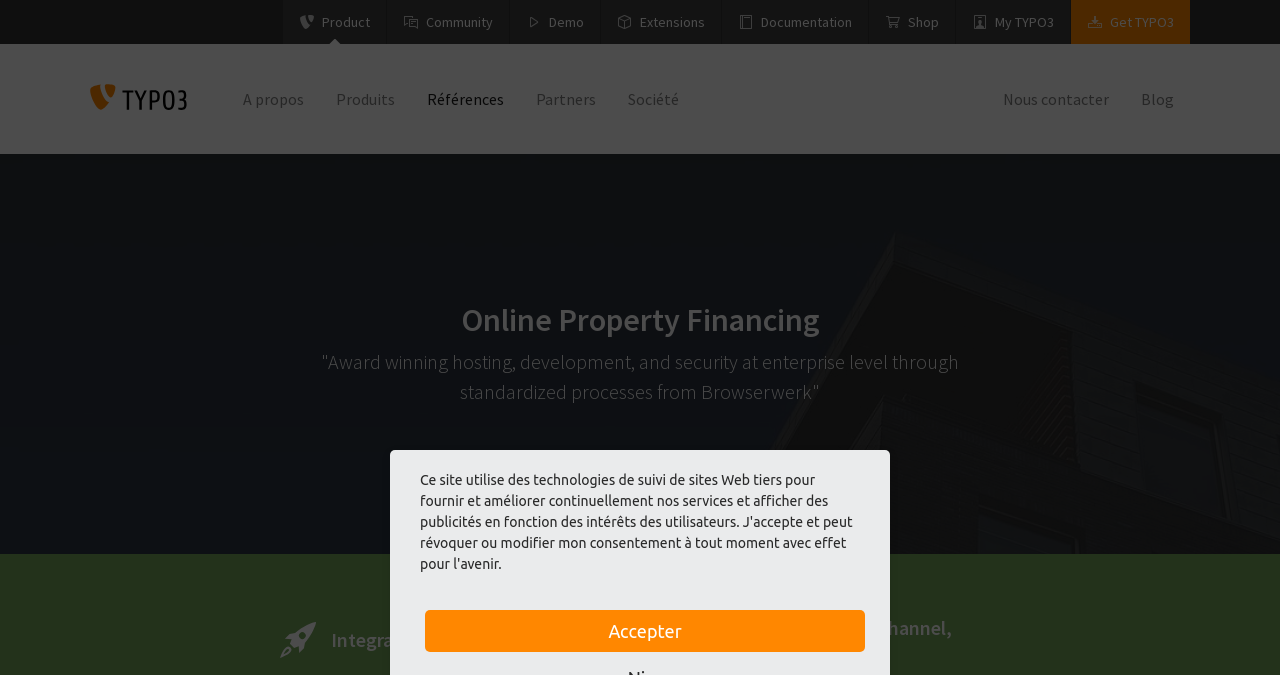How many images are there on the page?
Look at the image and respond with a one-word or short-phrase answer.

4